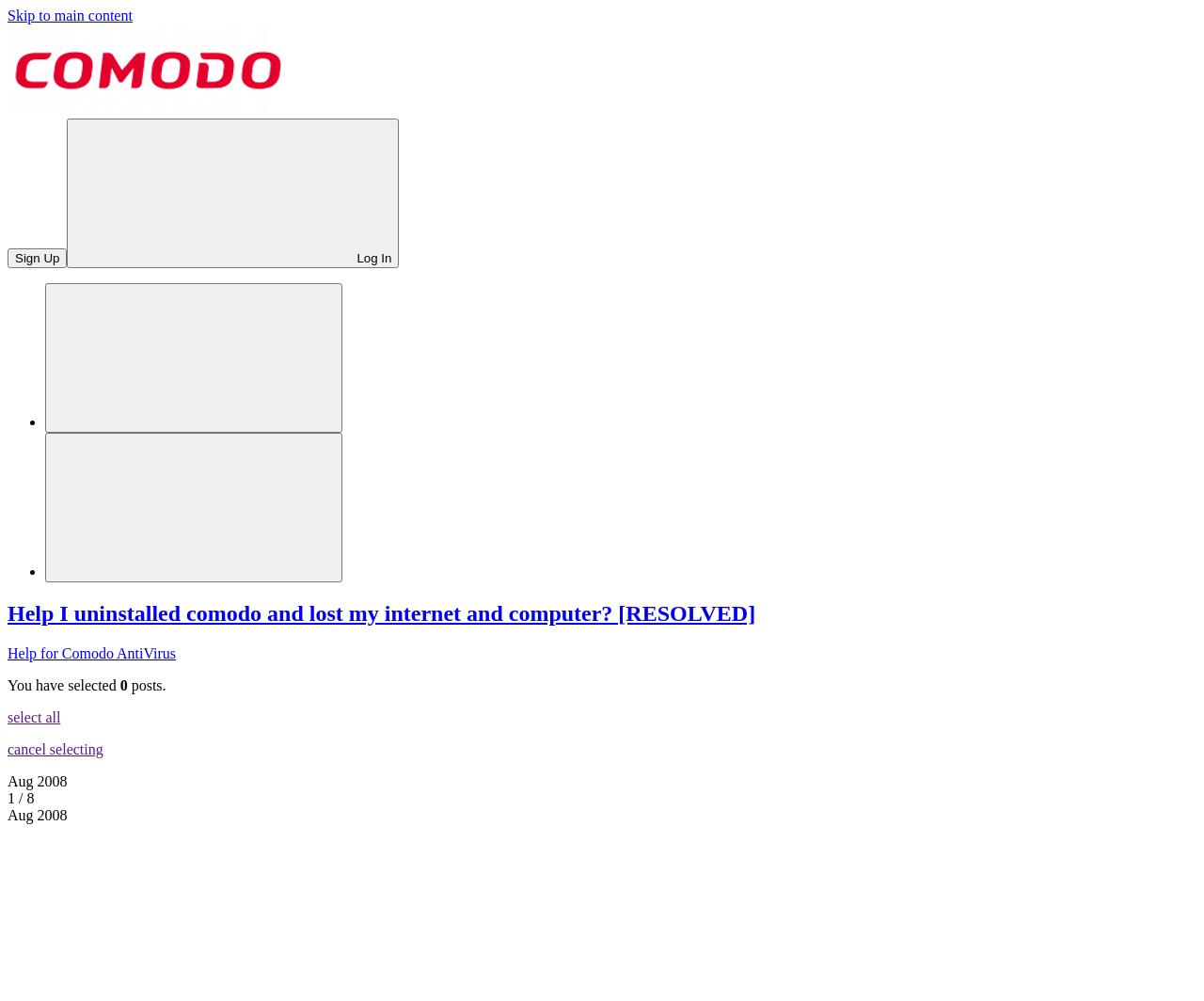Specify the bounding box coordinates (top-left x, top-left y, bottom-right x, bottom-right y) of the UI element in the screenshot that matches this description: Wine

None